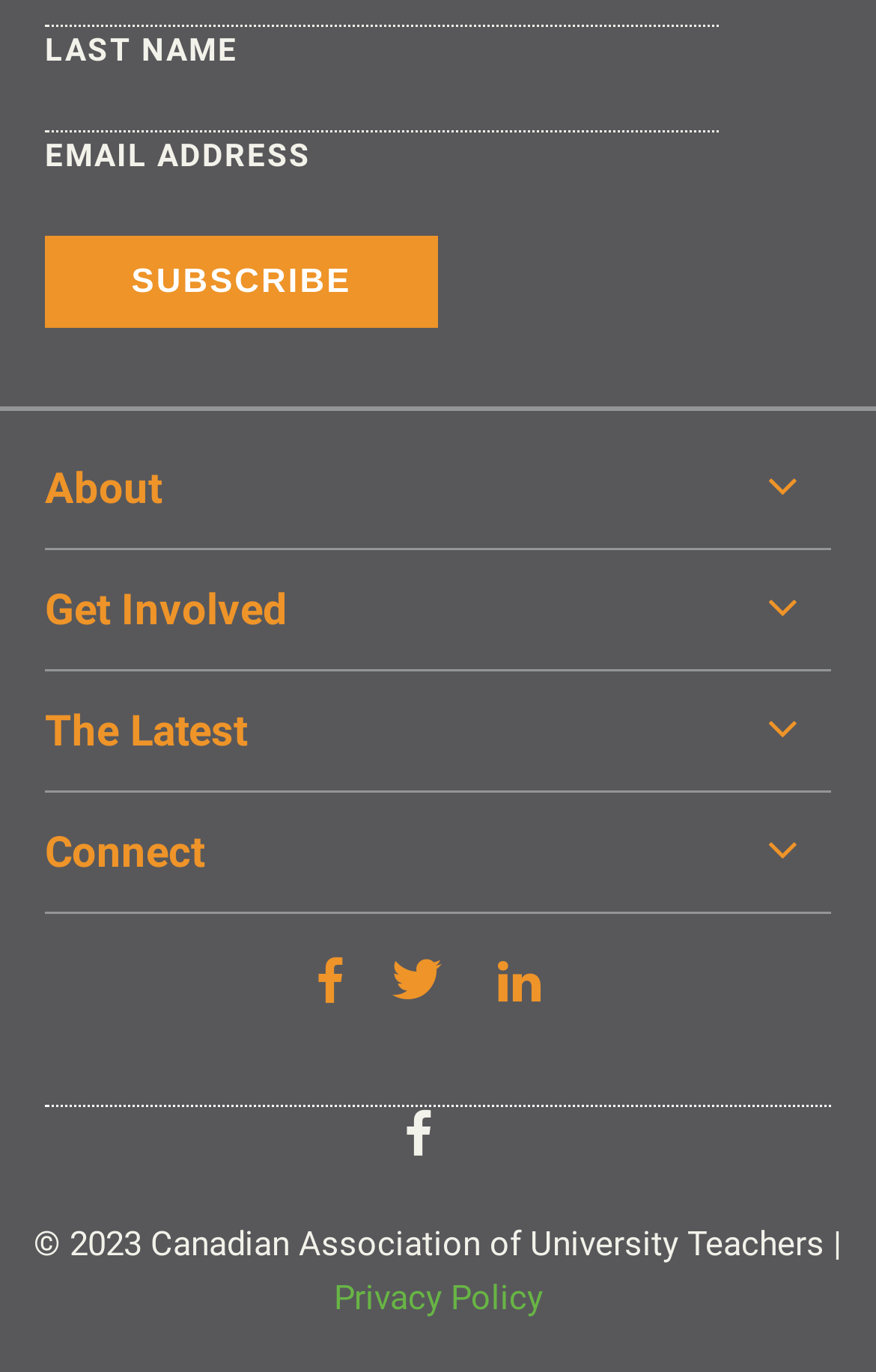Please specify the coordinates of the bounding box for the element that should be clicked to carry out this instruction: "Click the 'About' link". The coordinates must be four float numbers between 0 and 1, formatted as [left, top, right, bottom].

[0.051, 0.318, 0.836, 0.392]